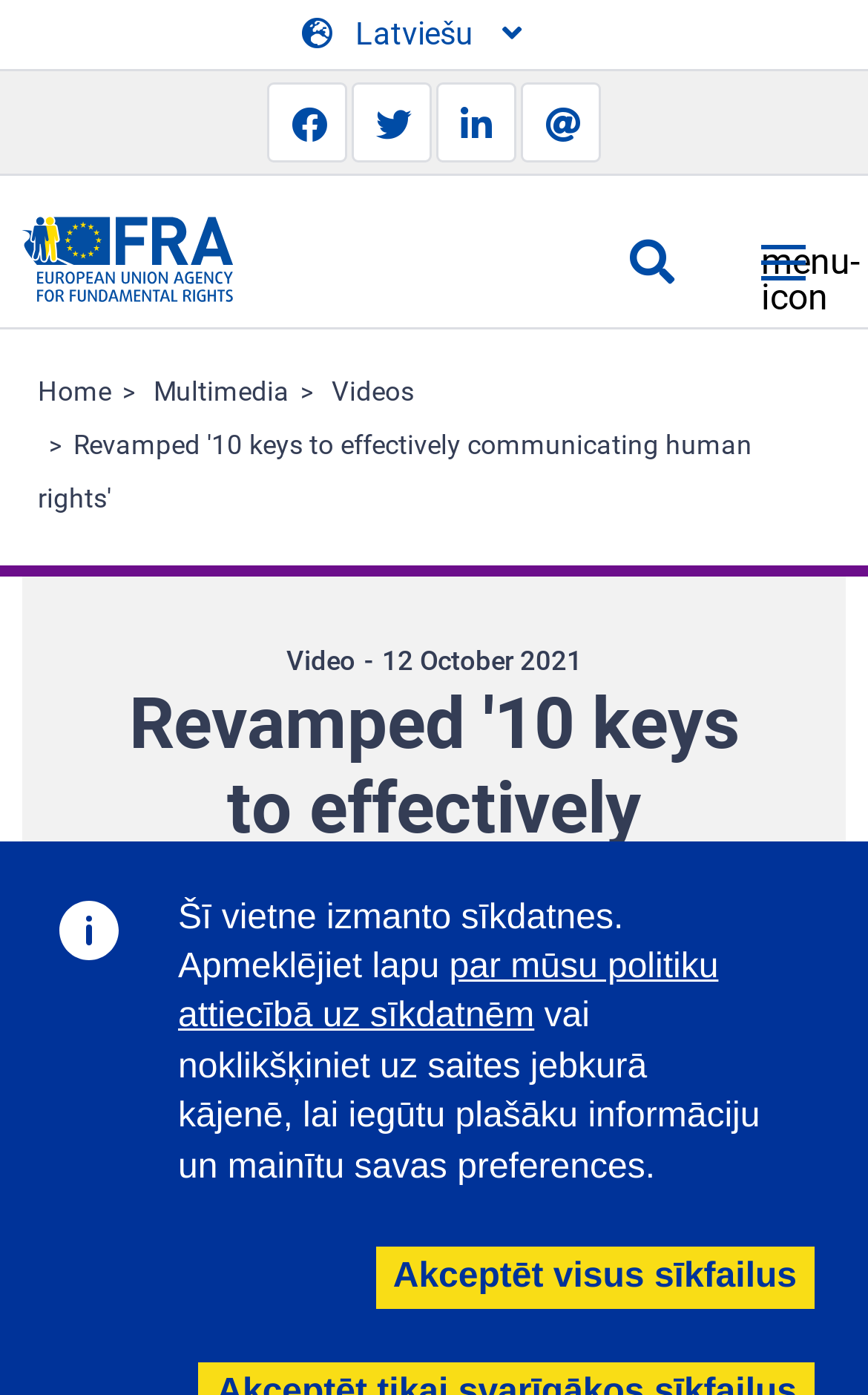Determine the primary headline of the webpage.

Revamped '10 keys to effectively communicating human rights'